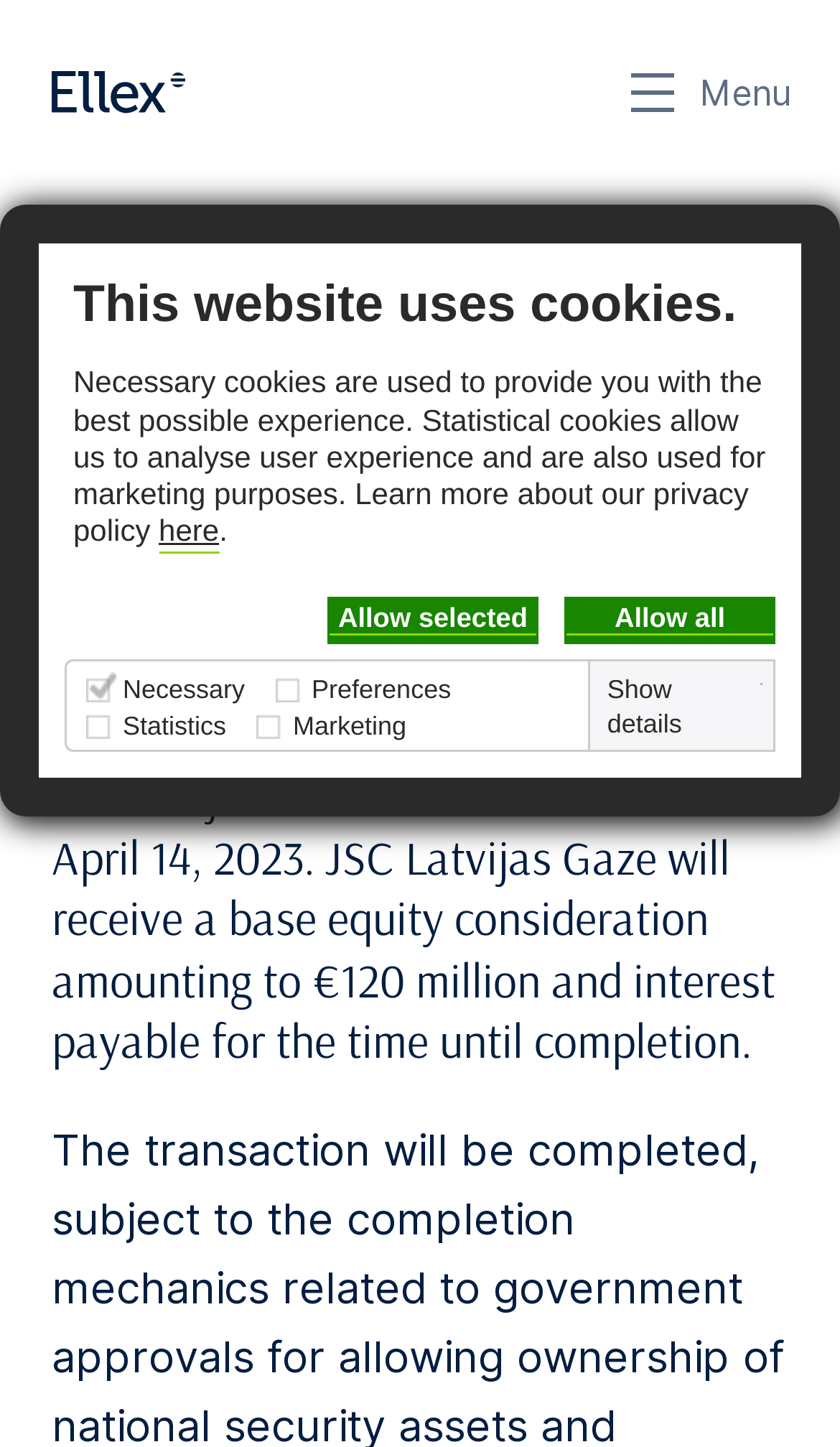Highlight the bounding box coordinates of the region I should click on to meet the following instruction: "Open the menu".

[0.721, 0.03, 0.938, 0.099]